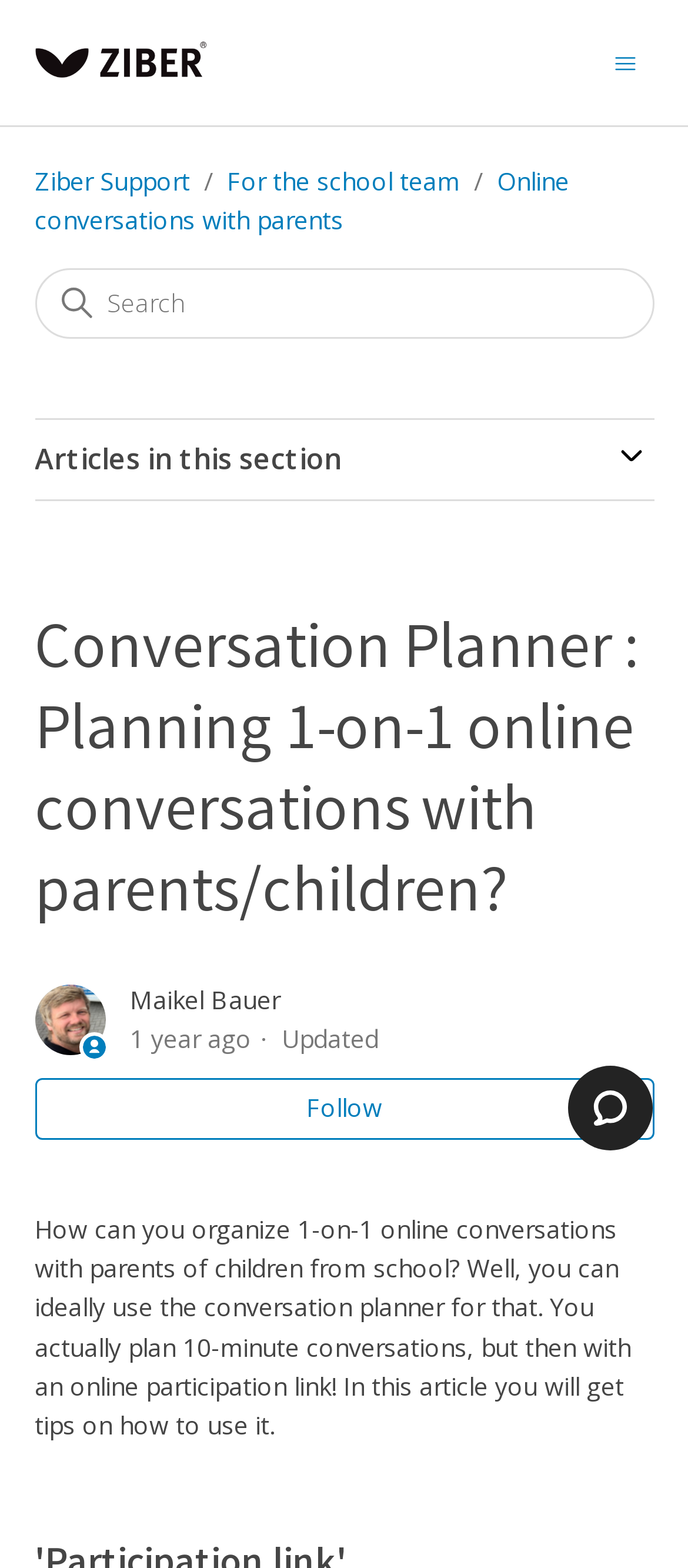Specify the bounding box coordinates of the element's region that should be clicked to achieve the following instruction: "Leave a reply". The bounding box coordinates consist of four float numbers between 0 and 1, in the format [left, top, right, bottom].

None